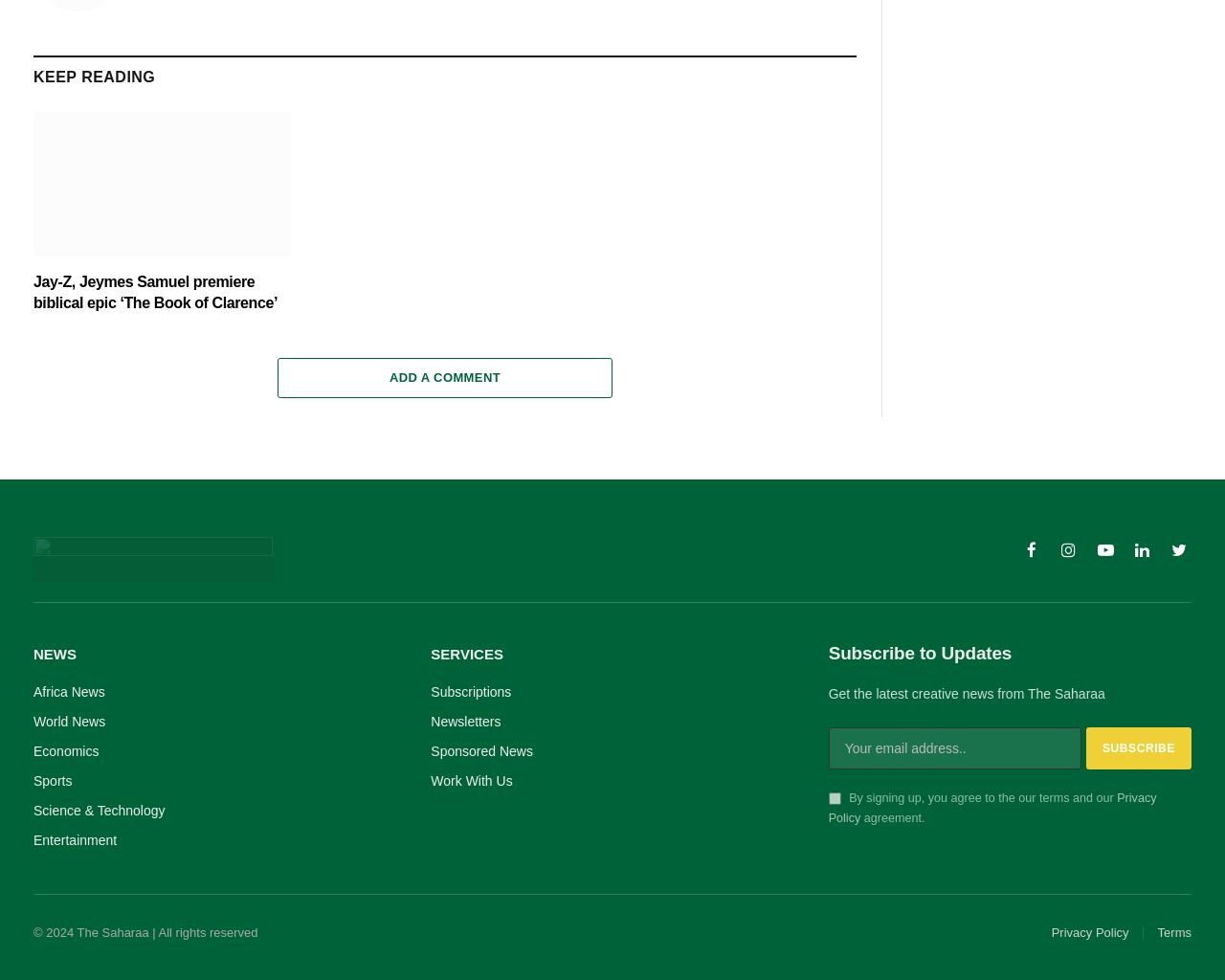What is the name of the website?
Look at the image and answer the question with a single word or phrase.

The Saharaa